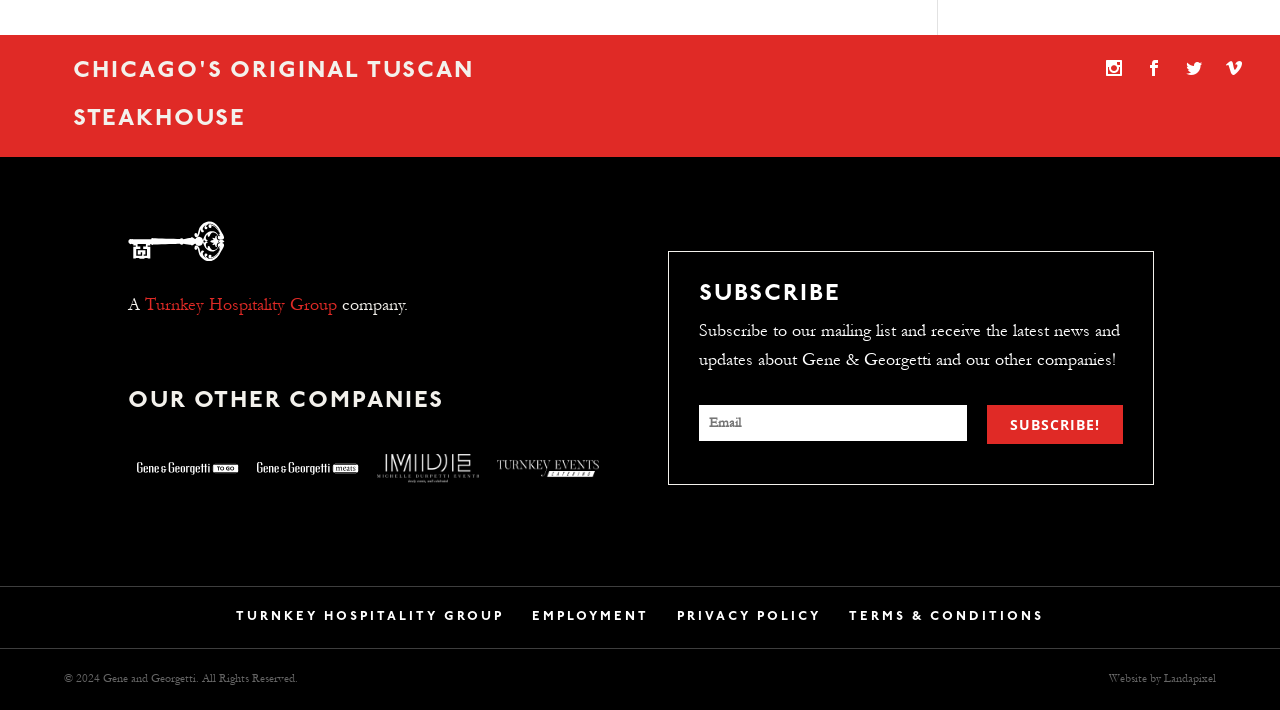Show me the bounding box coordinates of the clickable region to achieve the task as per the instruction: "Visit Gene and Georgetti To Go".

[0.106, 0.609, 0.188, 0.71]